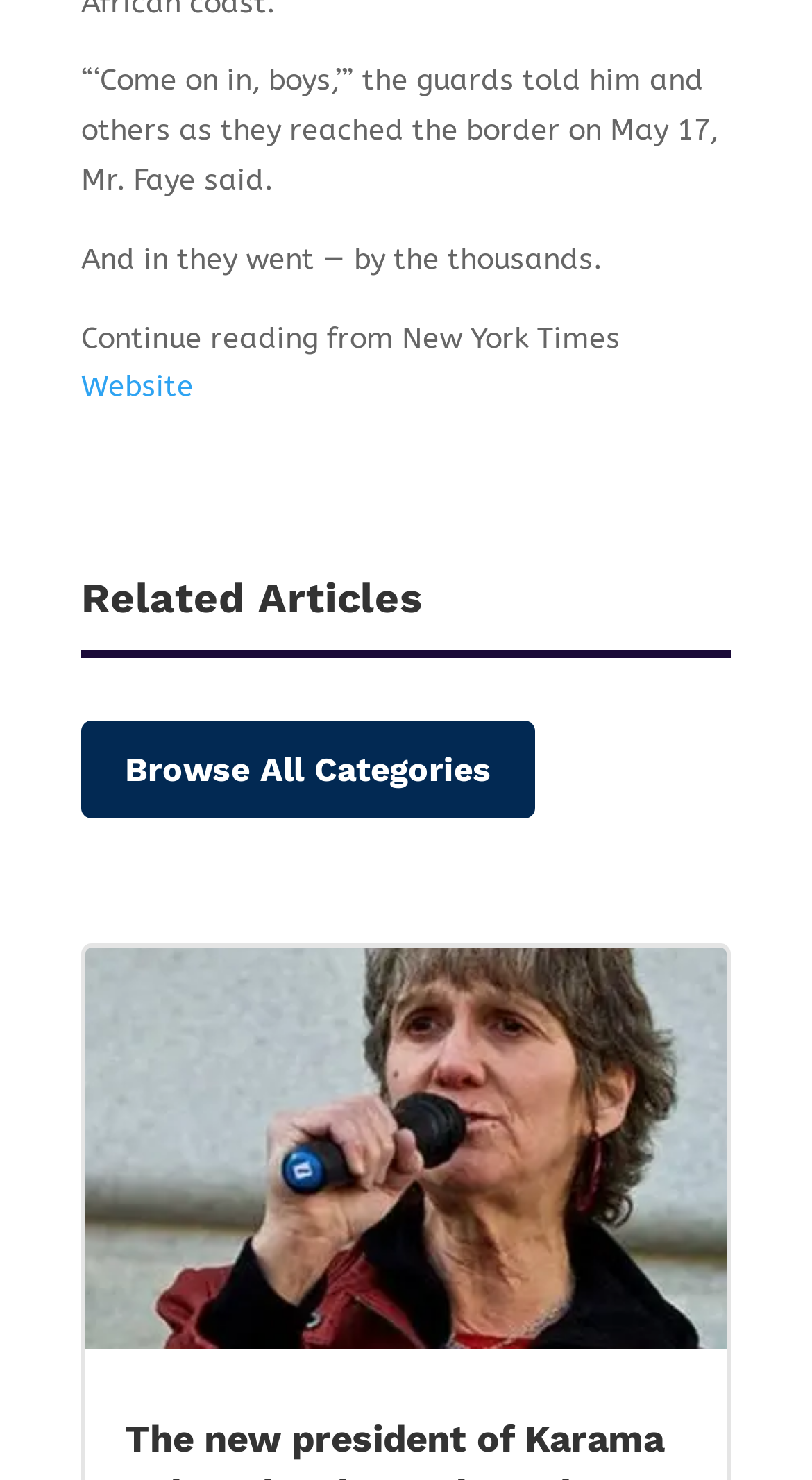What is the event described in the first sentence?
Using the visual information, reply with a single word or short phrase.

Reaching the border